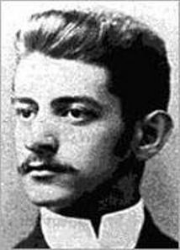Please answer the following question using a single word or phrase: 
What is the name of one of Norris' notable novels?

McTeague